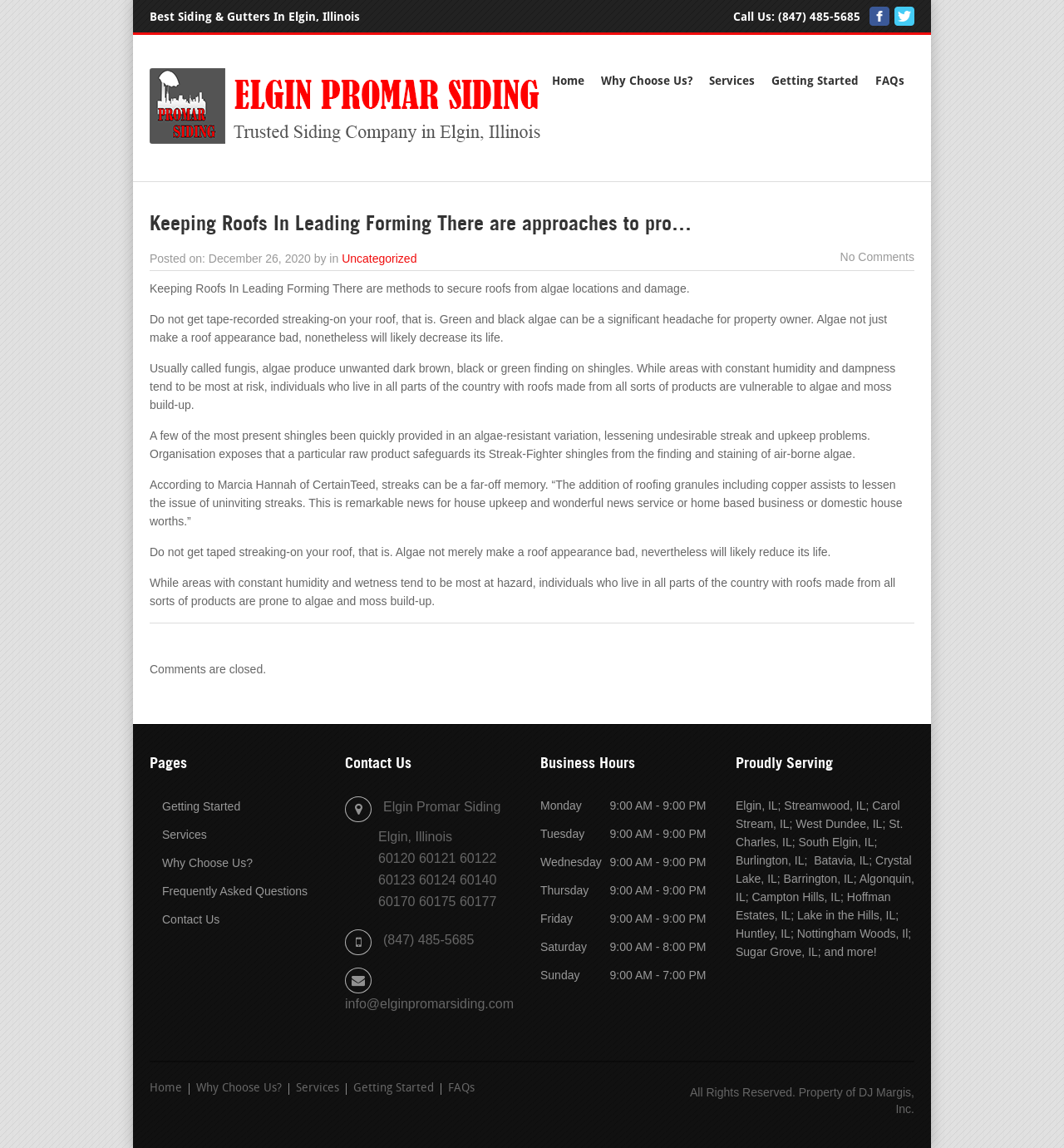Provide a short answer using a single word or phrase for the following question: 
What is the topic of the article?

Keeping Roofs In Leading Forming